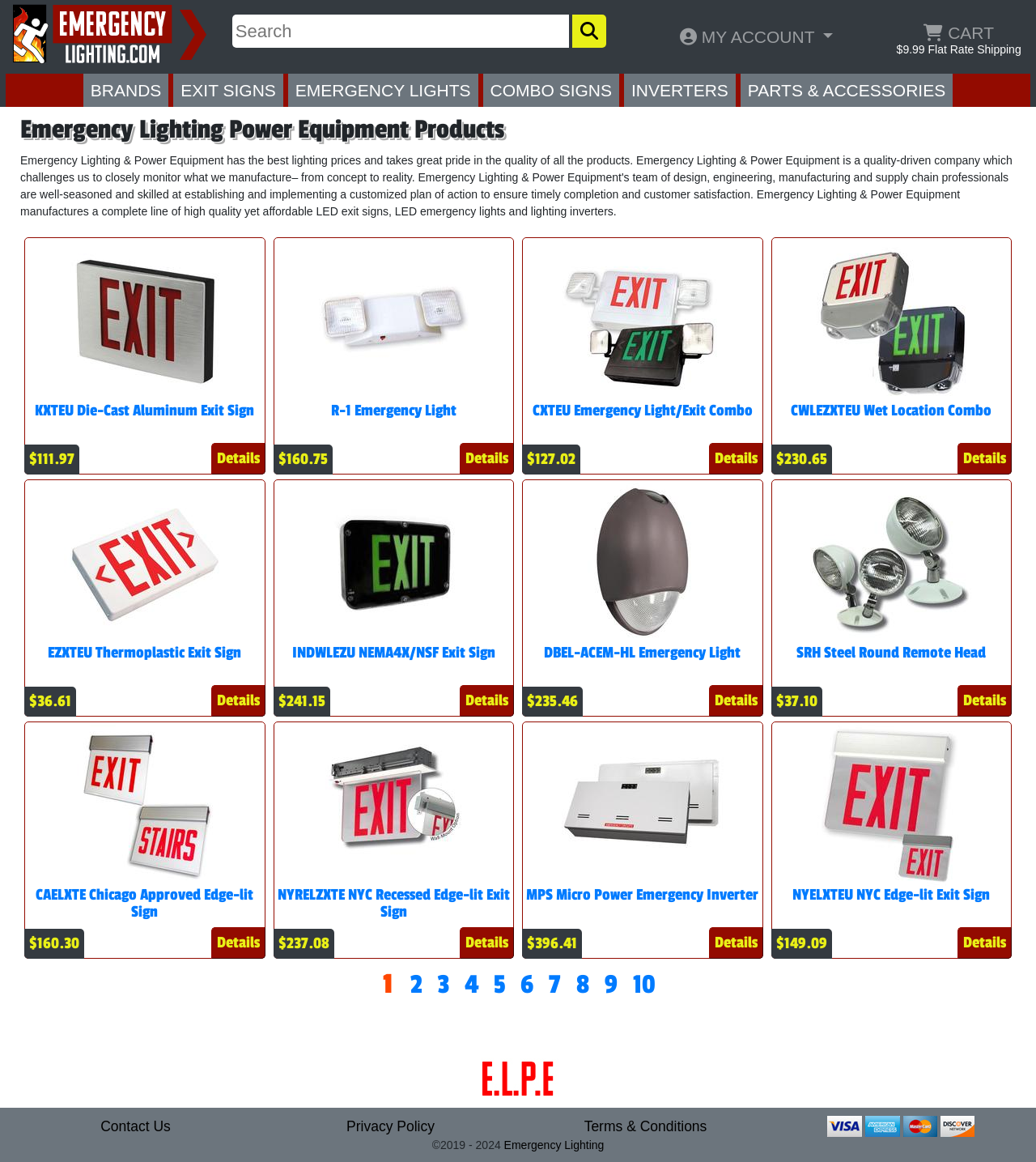What is the logo of the website?
Please use the image to deliver a detailed and complete answer.

The logo of the website is located at the top left corner of the webpage, and it is an image with the text 'Emergency Lighting'.